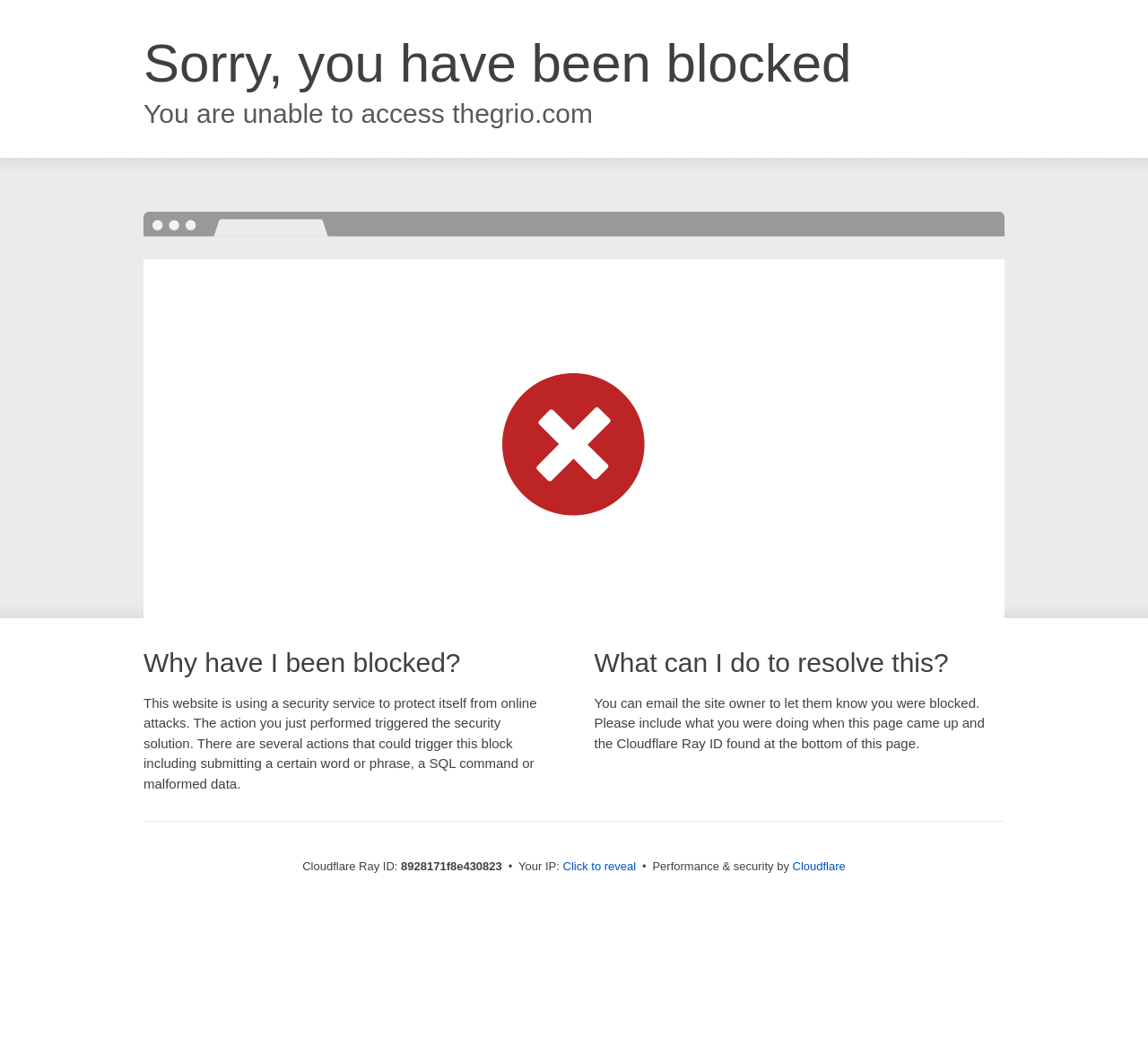What can be done to resolve this block?
Look at the image and construct a detailed response to the question.

To resolve this block, one can email the site owner to let them know they were blocked, and provide information about what they were doing when this page came up, along with the Cloudflare Ray ID found at the bottom of this page.